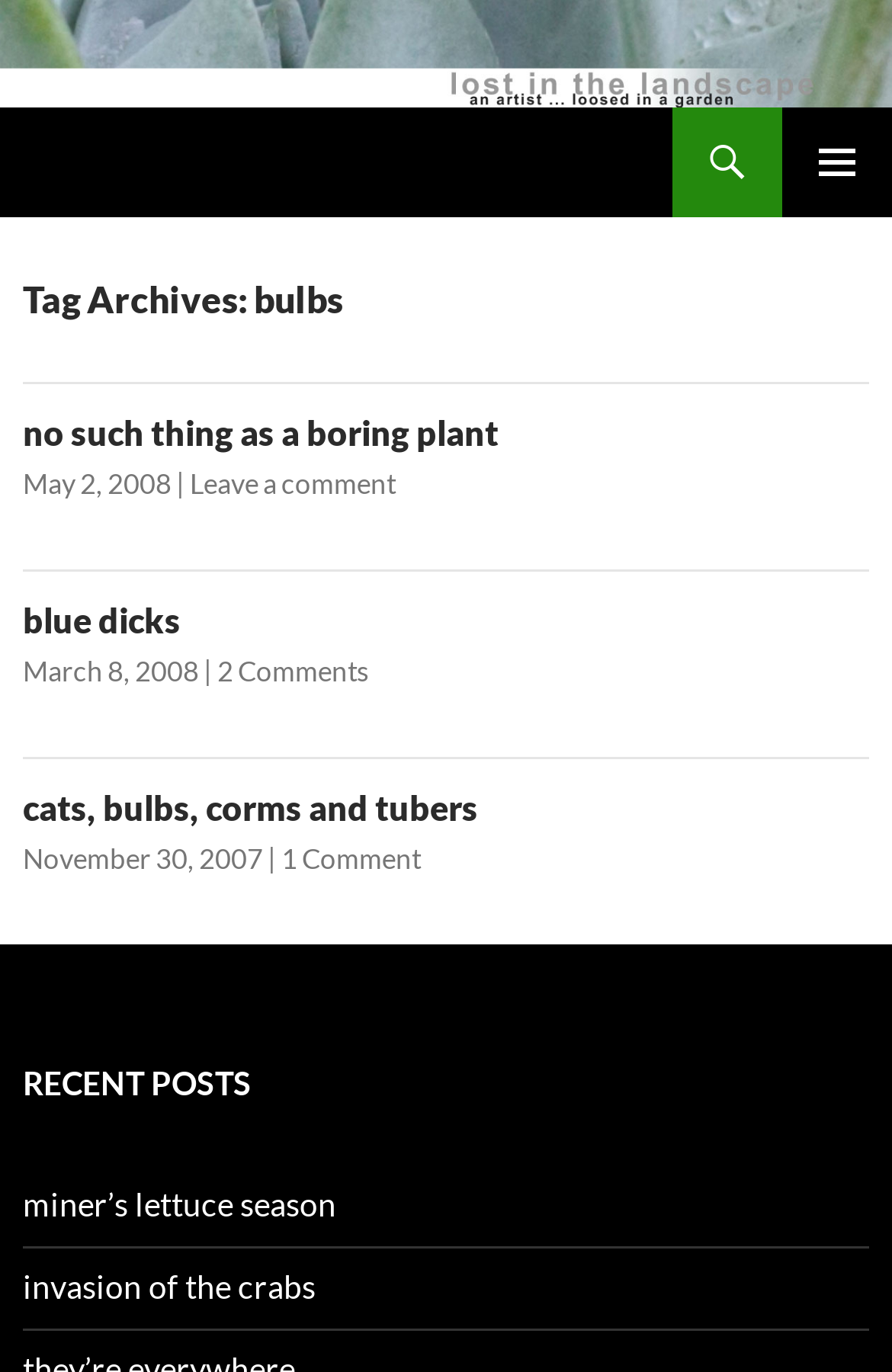What is the category of the posts on this webpage?
Based on the image, provide a one-word or brief-phrase response.

bulbs